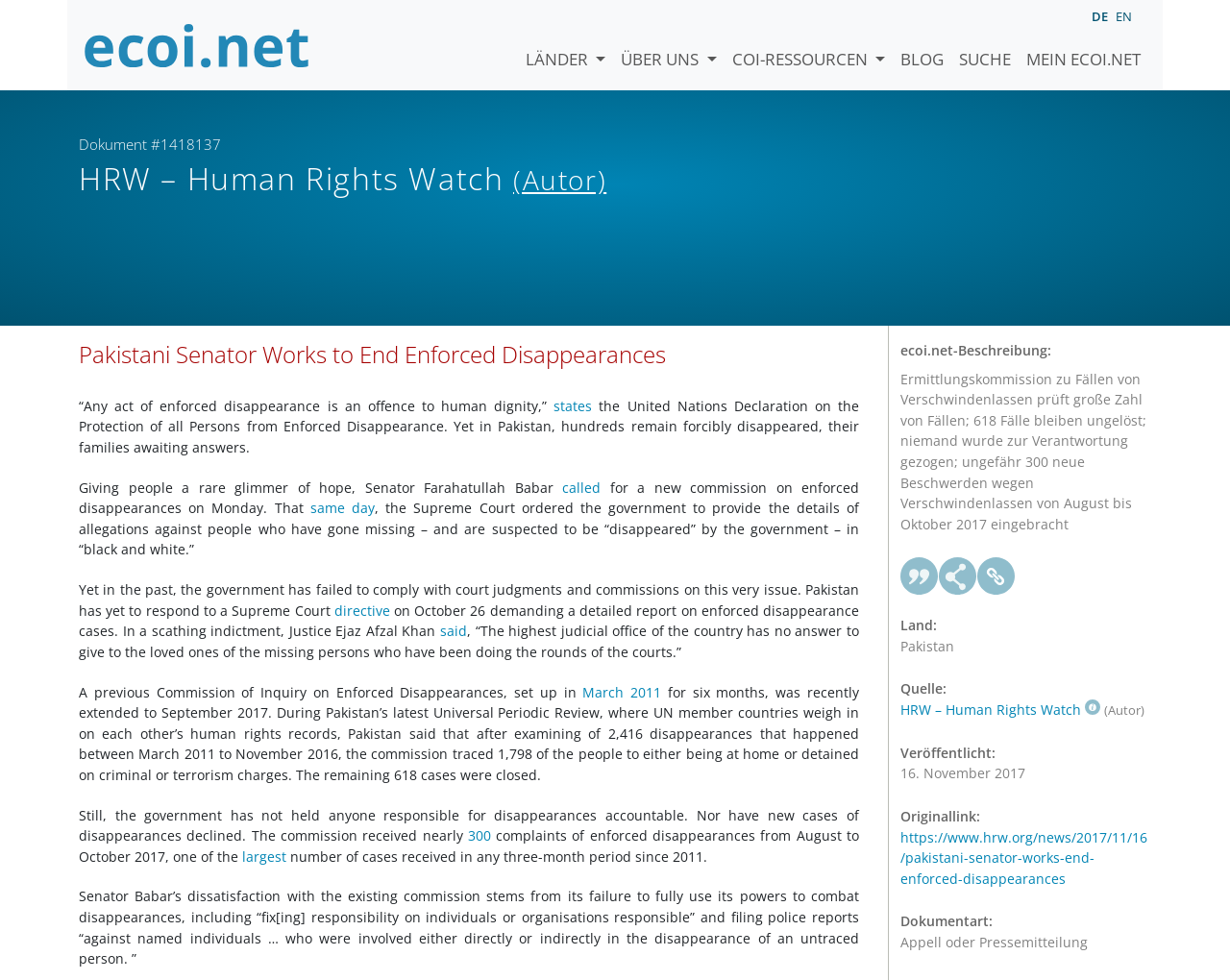When was the article published?
Could you answer the question with a detailed and thorough explanation?

The webpage shows that the article was published on 16. November 2017, as stated in the description list detail section.